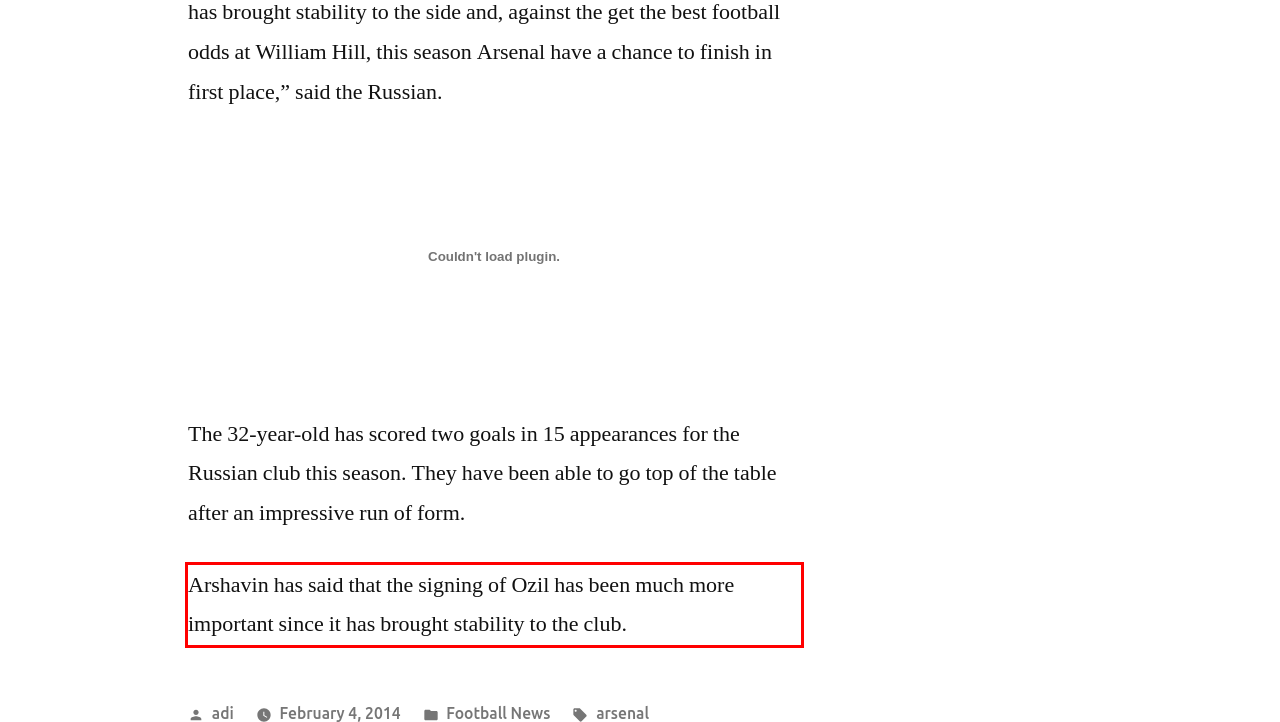Analyze the screenshot of a webpage where a red rectangle is bounding a UI element. Extract and generate the text content within this red bounding box.

Arshavin has said that the signing of Ozil has been much more important since it has brought stability to the club.